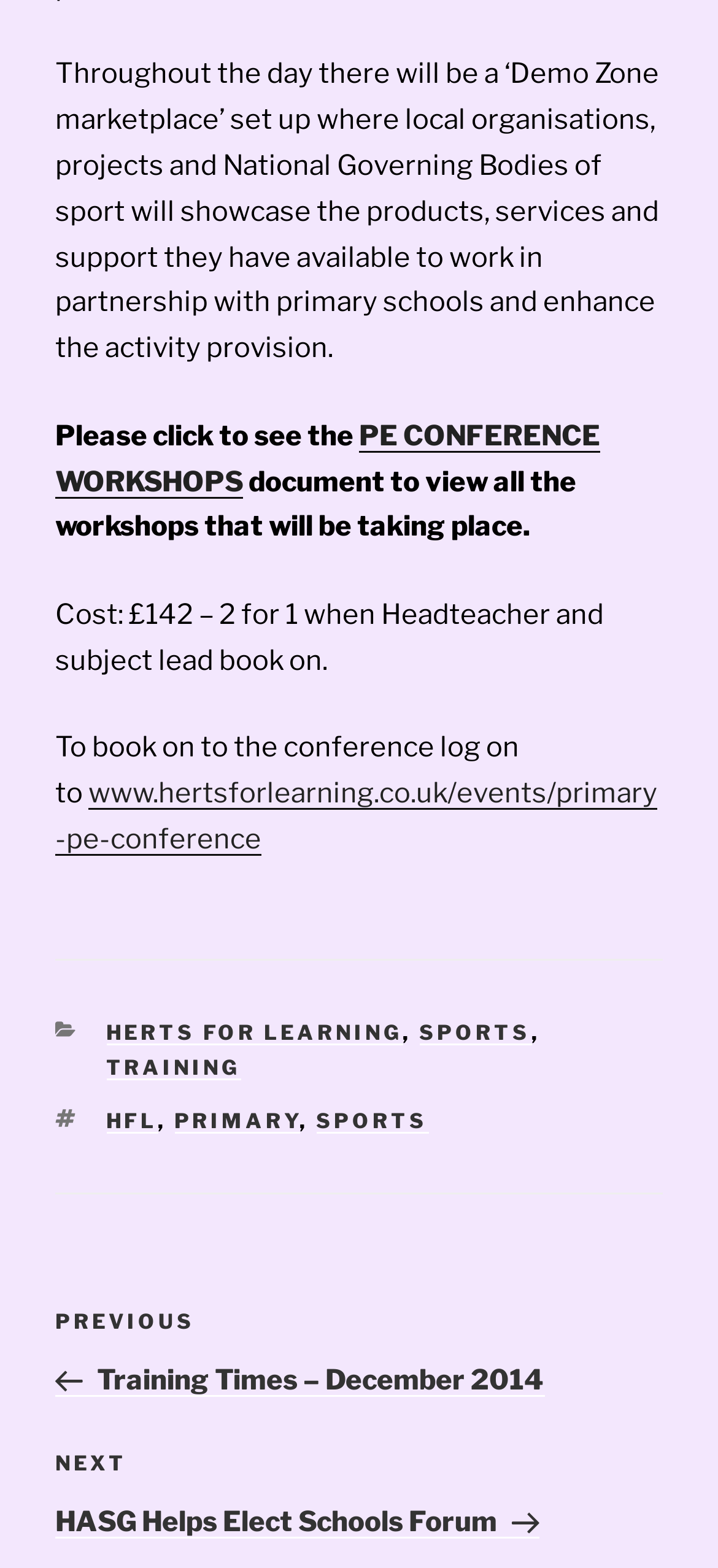Determine the bounding box coordinates for the clickable element to execute this instruction: "Sign in and display your card". Provide the coordinates as four float numbers between 0 and 1, i.e., [left, top, right, bottom].

None